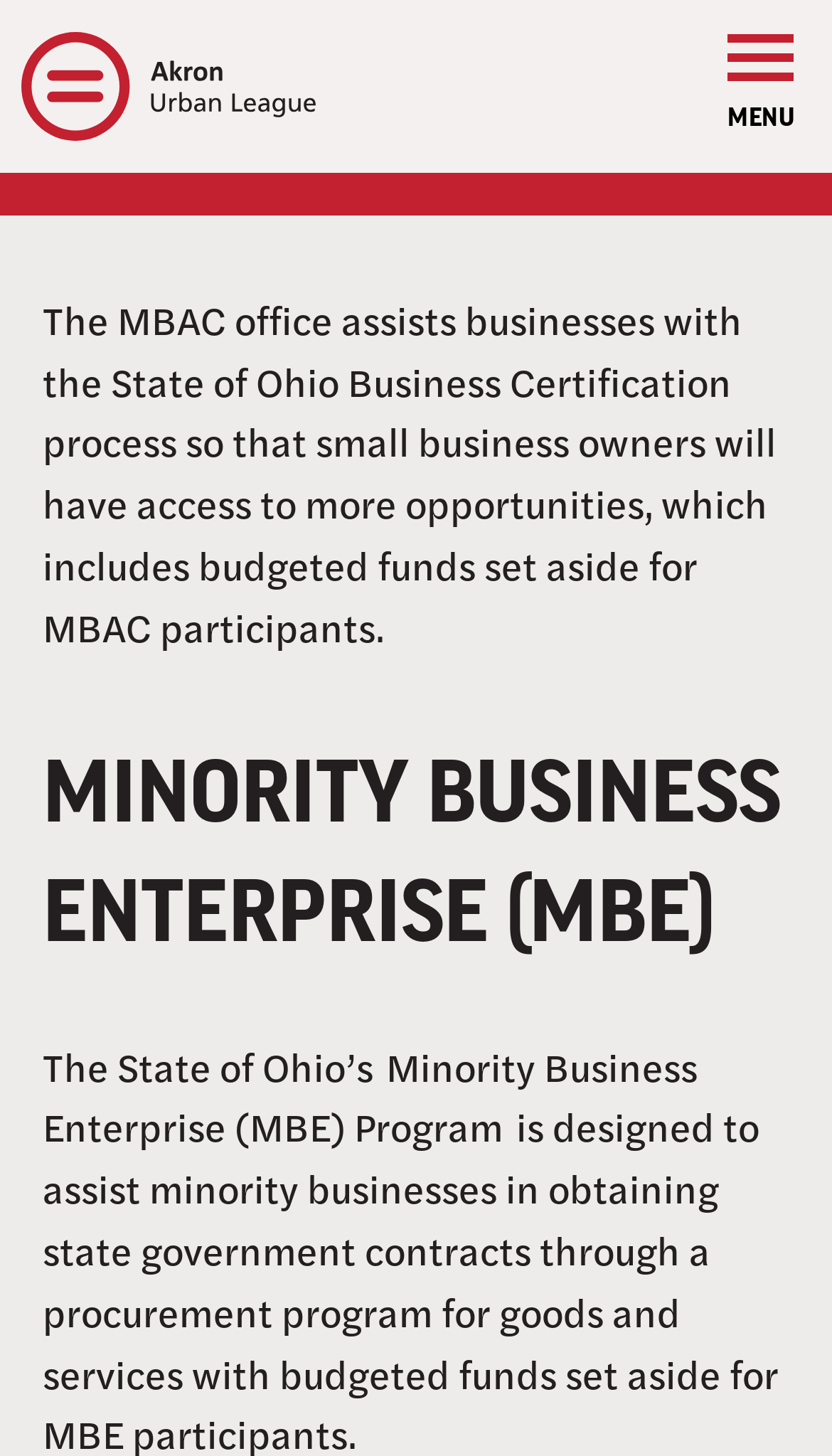Identify the bounding box coordinates for the element you need to click to achieve the following task: "Open the primary menu". The coordinates must be four float values ranging from 0 to 1, formatted as [left, top, right, bottom].

[0.854, 0.023, 0.974, 0.095]